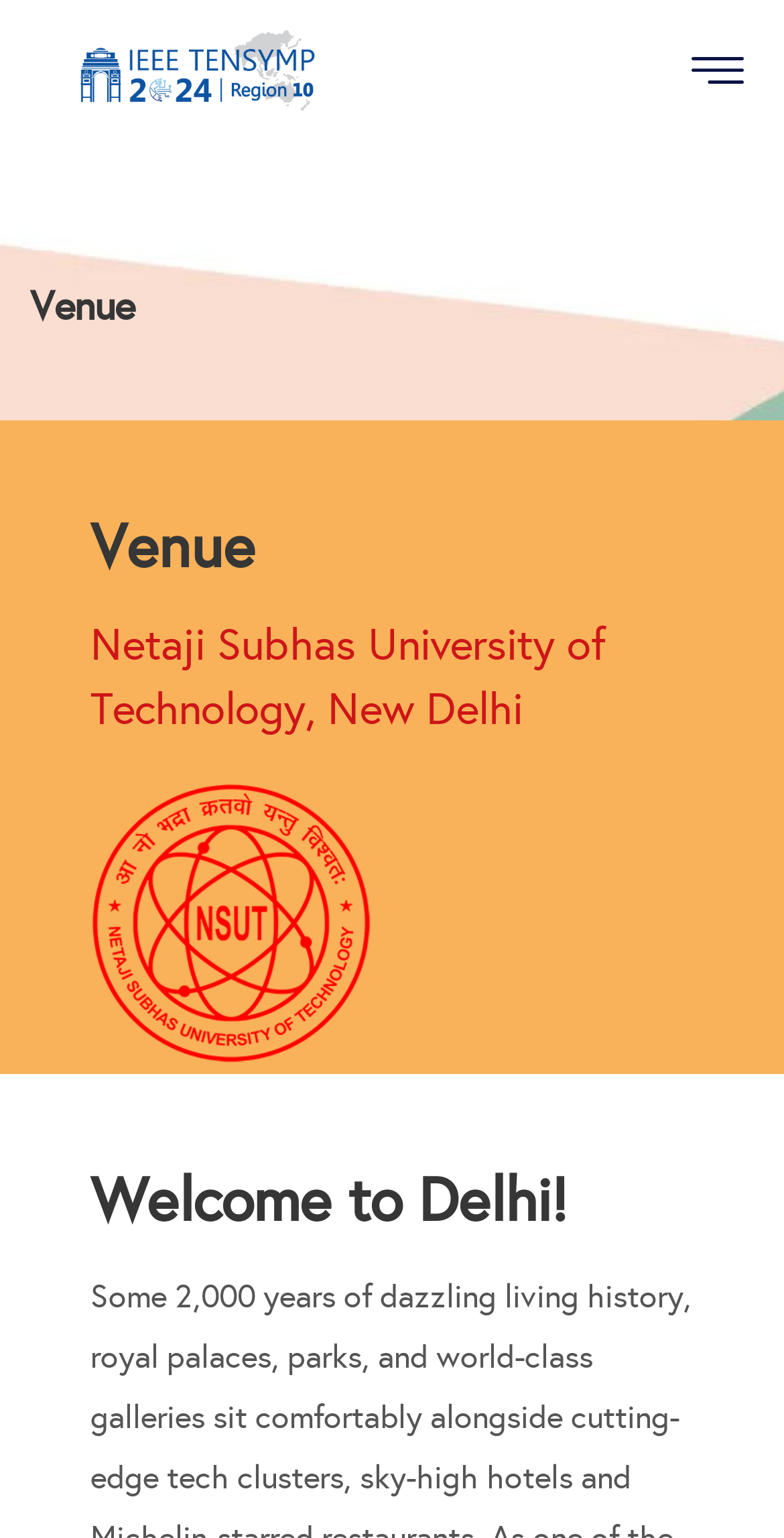How many headings are there on the page?
Please answer the question with a single word or phrase, referencing the image.

3